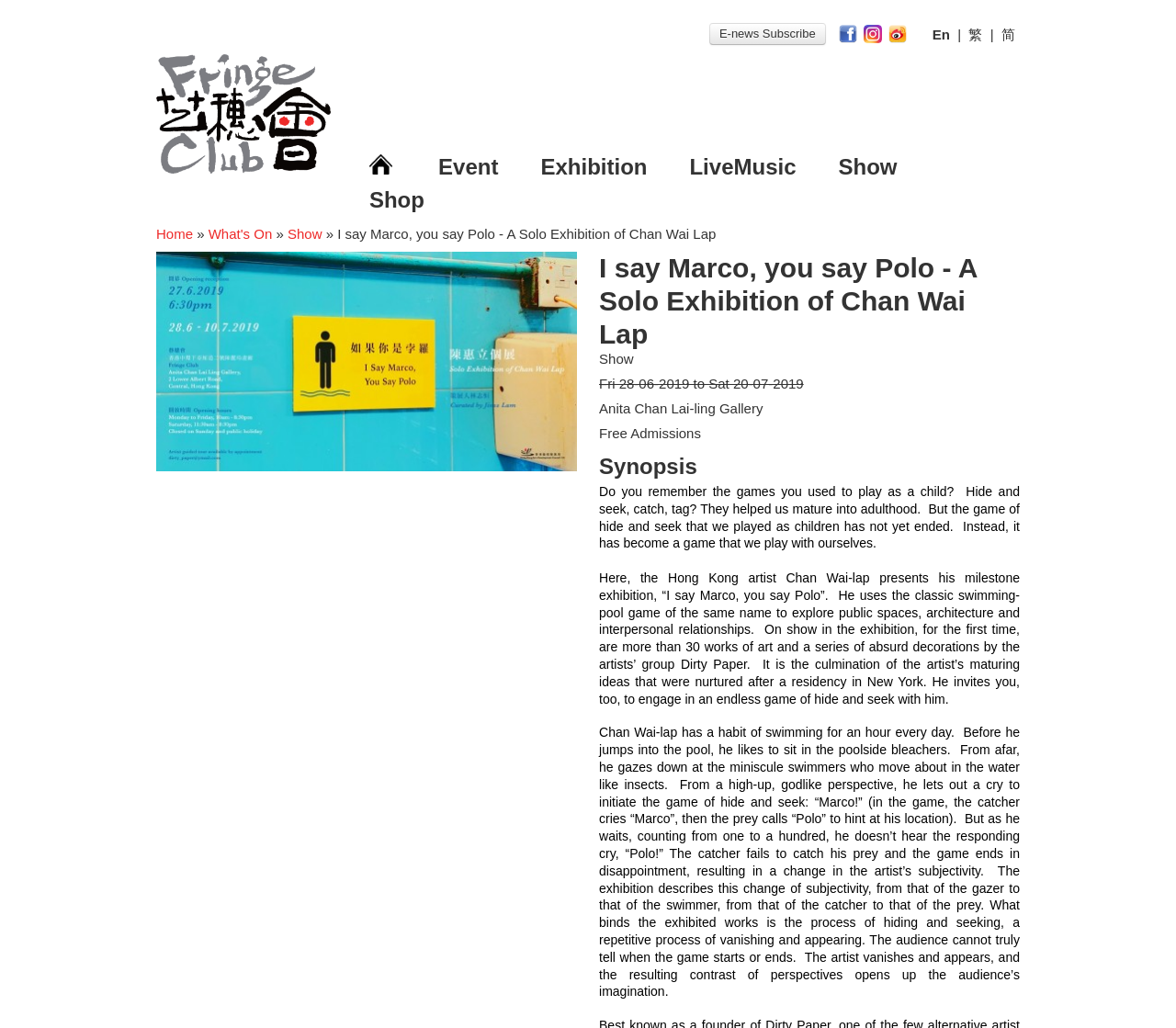Please specify the bounding box coordinates of the clickable region to carry out the following instruction: "Get in touch with Local Energy Audits". The coordinates should be four float numbers between 0 and 1, in the format [left, top, right, bottom].

None